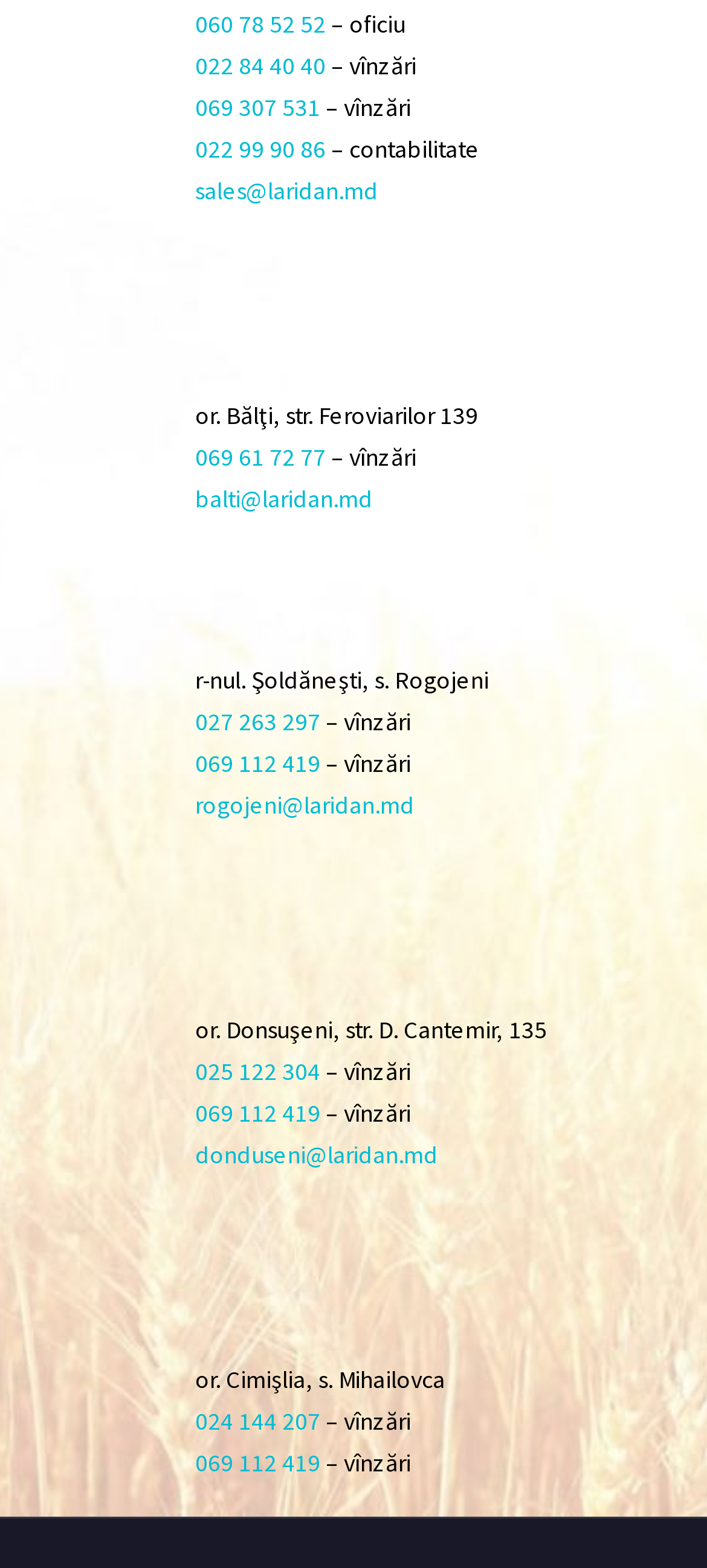Find and provide the bounding box coordinates for the UI element described here: "or. Bălţi, str. Feroviarilor 139". The coordinates should be given as four float numbers between 0 and 1: [left, top, right, bottom].

[0.276, 0.256, 0.676, 0.275]